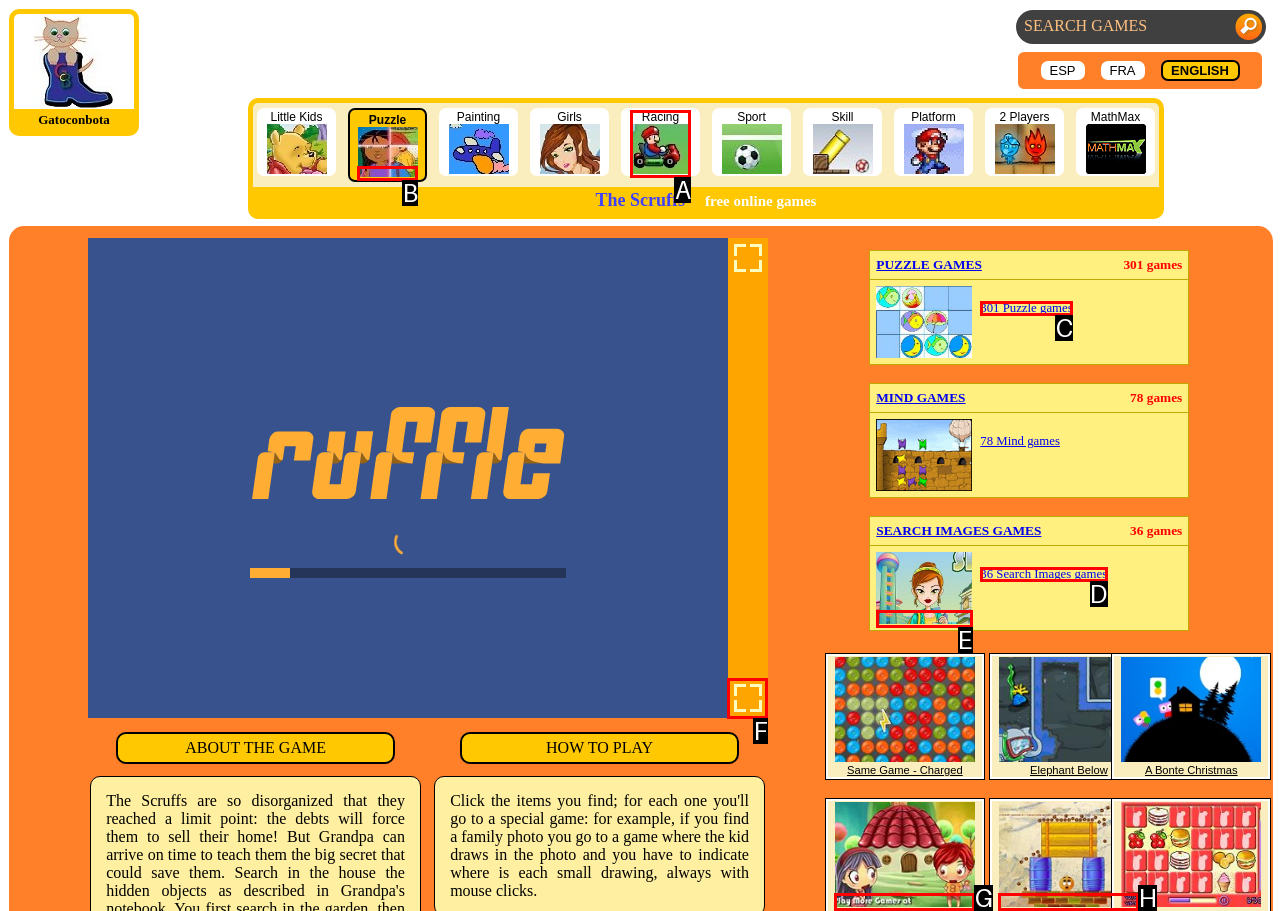Which HTML element matches the description: 301 Puzzle games the best? Answer directly with the letter of the chosen option.

C